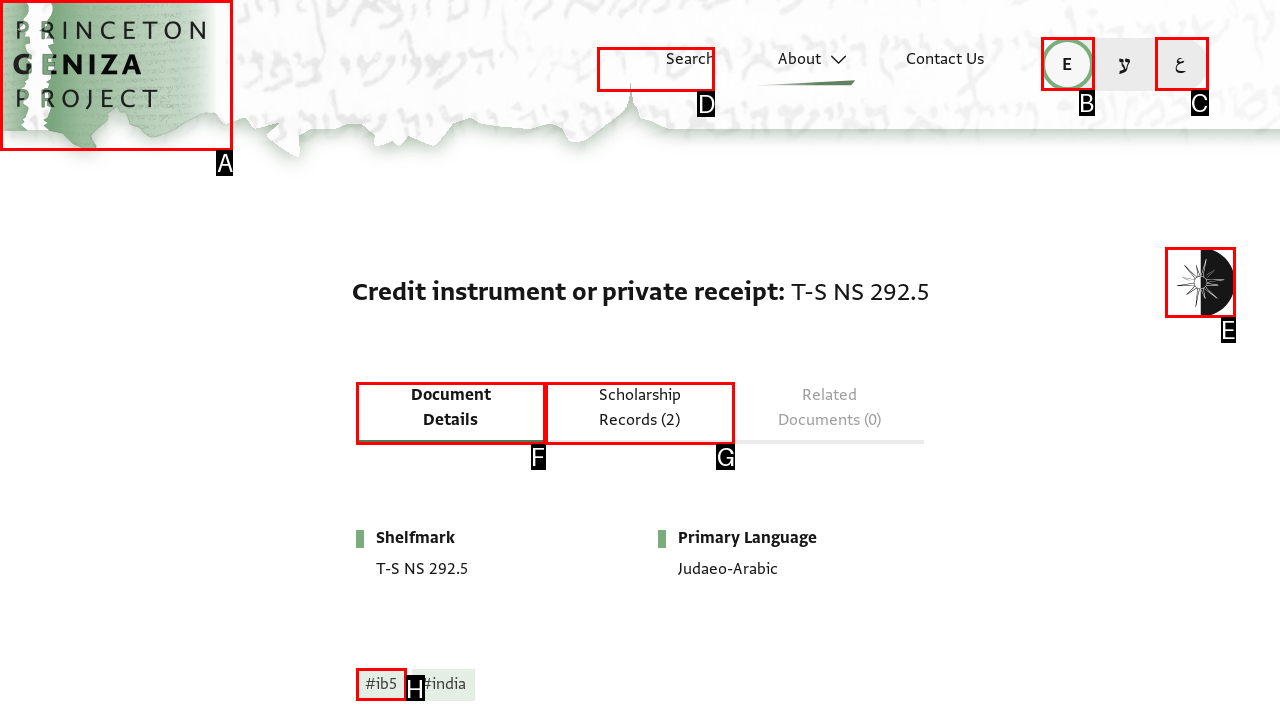Determine which UI element you should click to perform the task: Go to home page
Provide the letter of the correct option from the given choices directly.

A